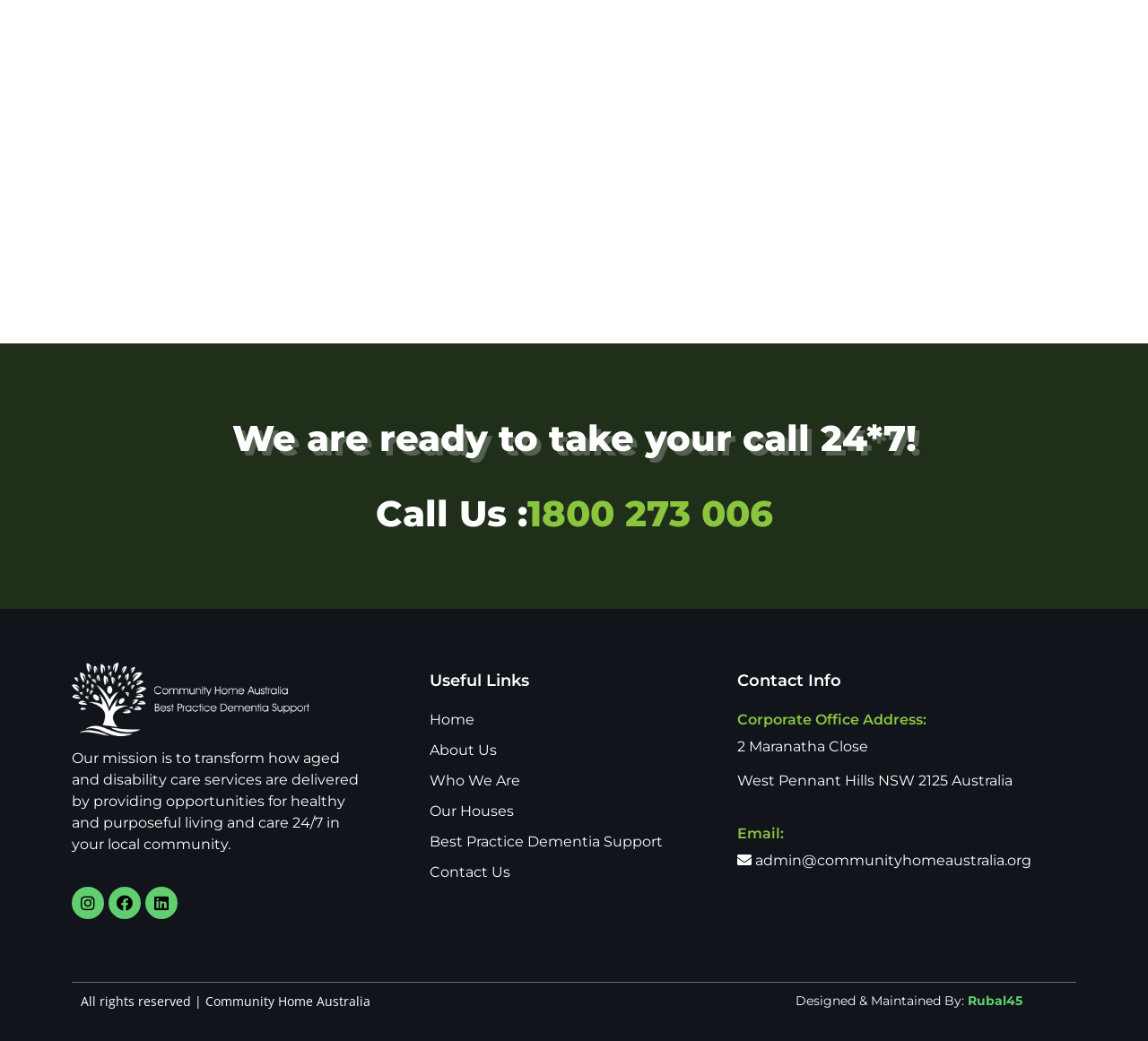Can you find the bounding box coordinates of the area I should click to execute the following instruction: "Click the logo"?

None